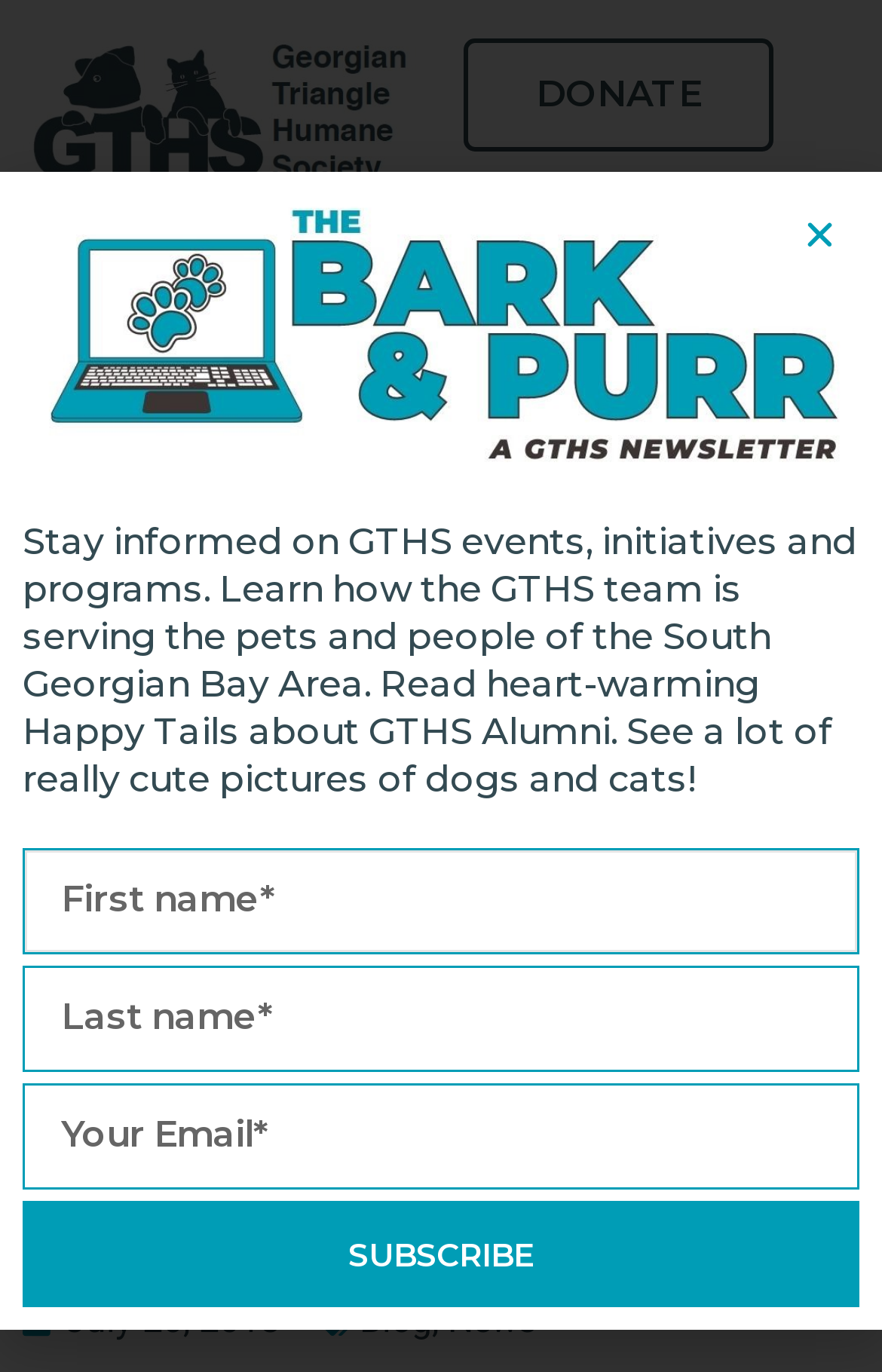What is the name of the organization supported by PetSmart Charities of Canada?
Based on the screenshot, respond with a single word or phrase.

GTHS